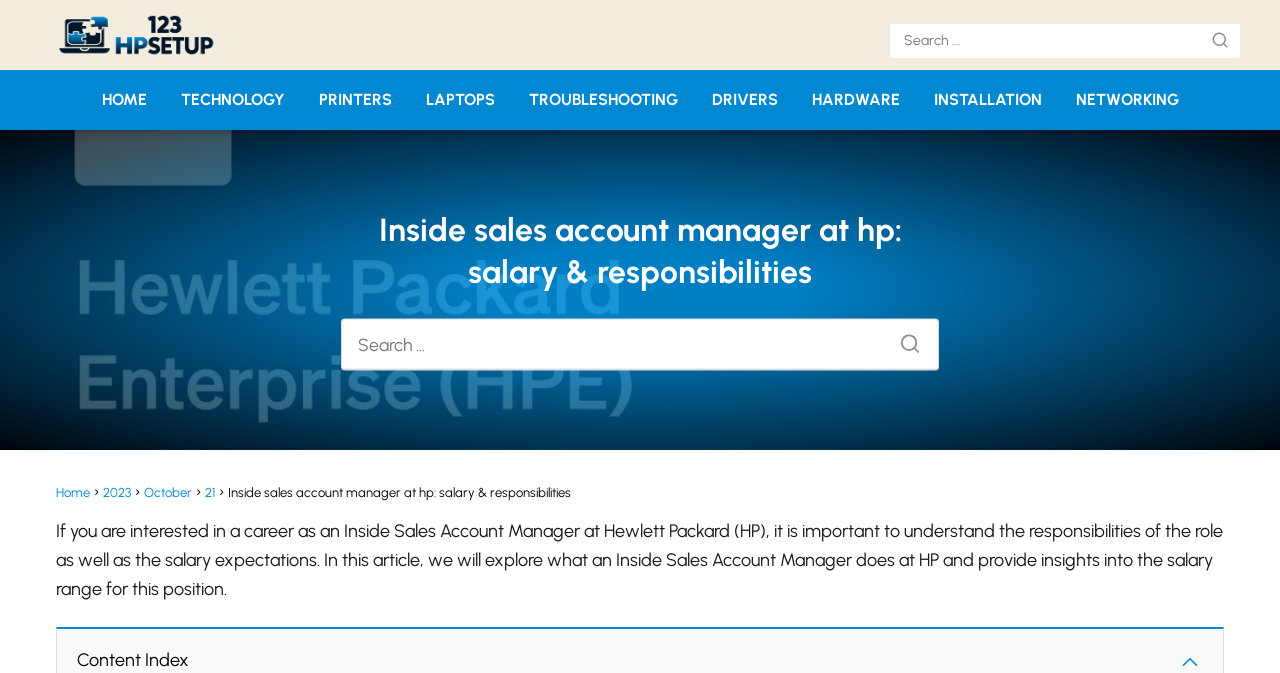Please identify and generate the text content of the webpage's main heading.

Inside sales account manager at hp: salary & responsibilities